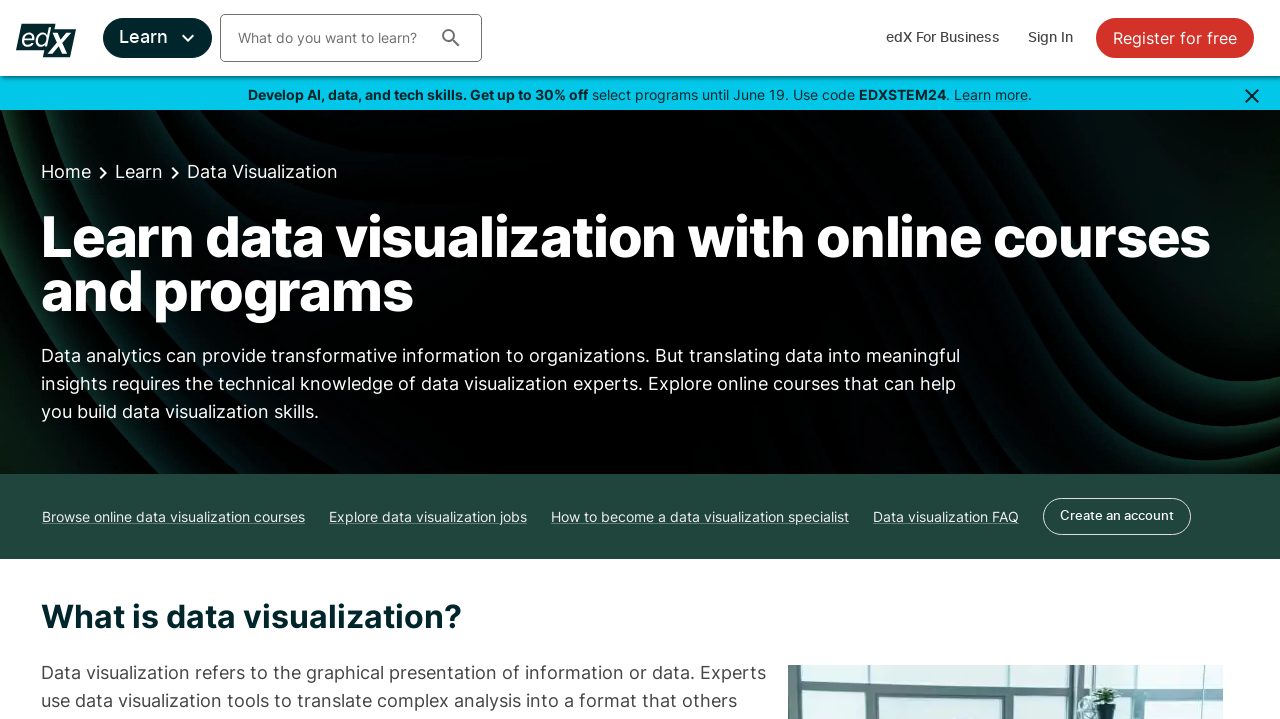What is the main heading displayed on the webpage? Please provide the text.

Learn data visualization with online courses and programs